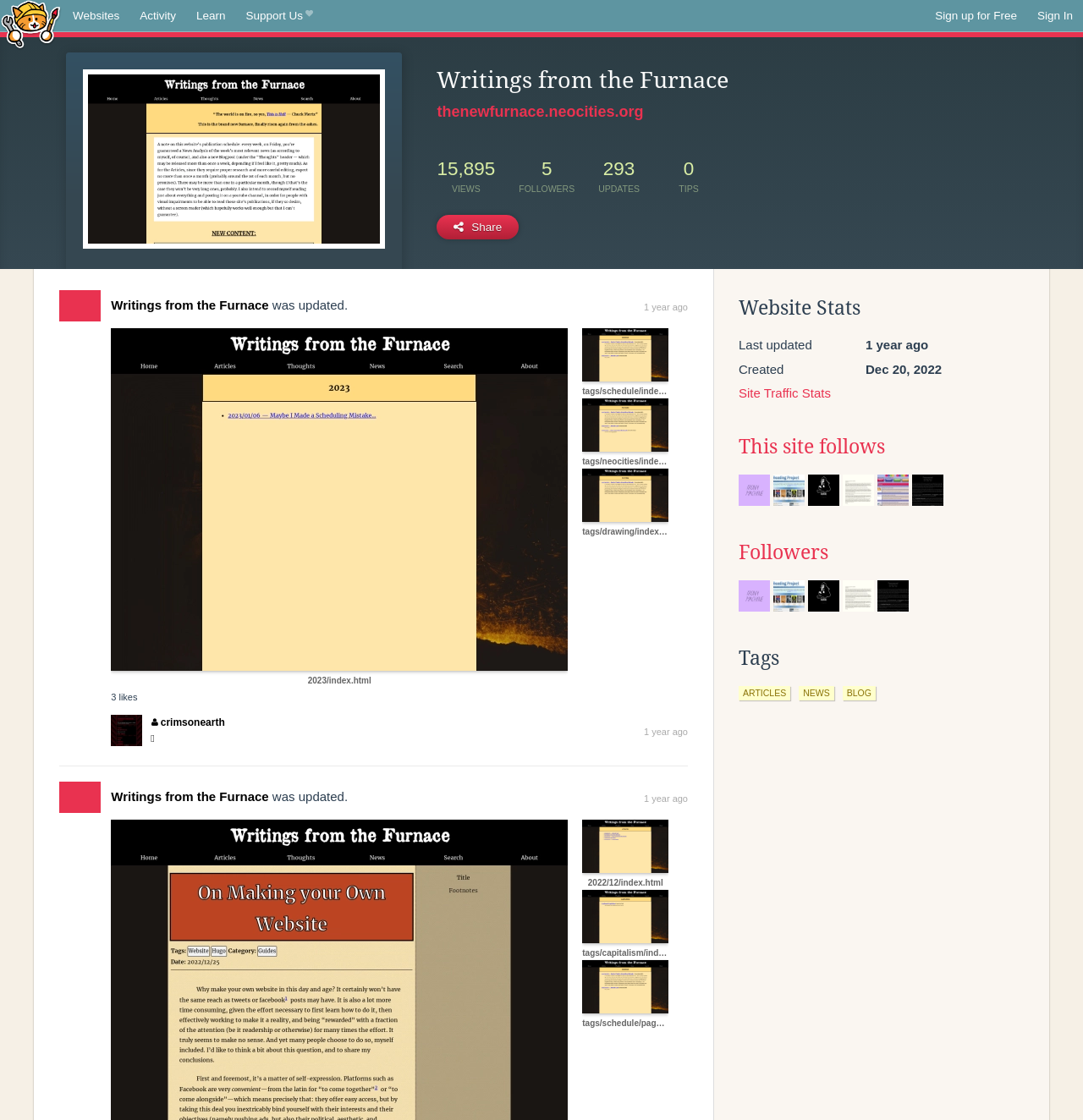Locate the bounding box coordinates of the element you need to click to accomplish the task described by this instruction: "Visit the Learn page".

[0.172, 0.0, 0.218, 0.028]